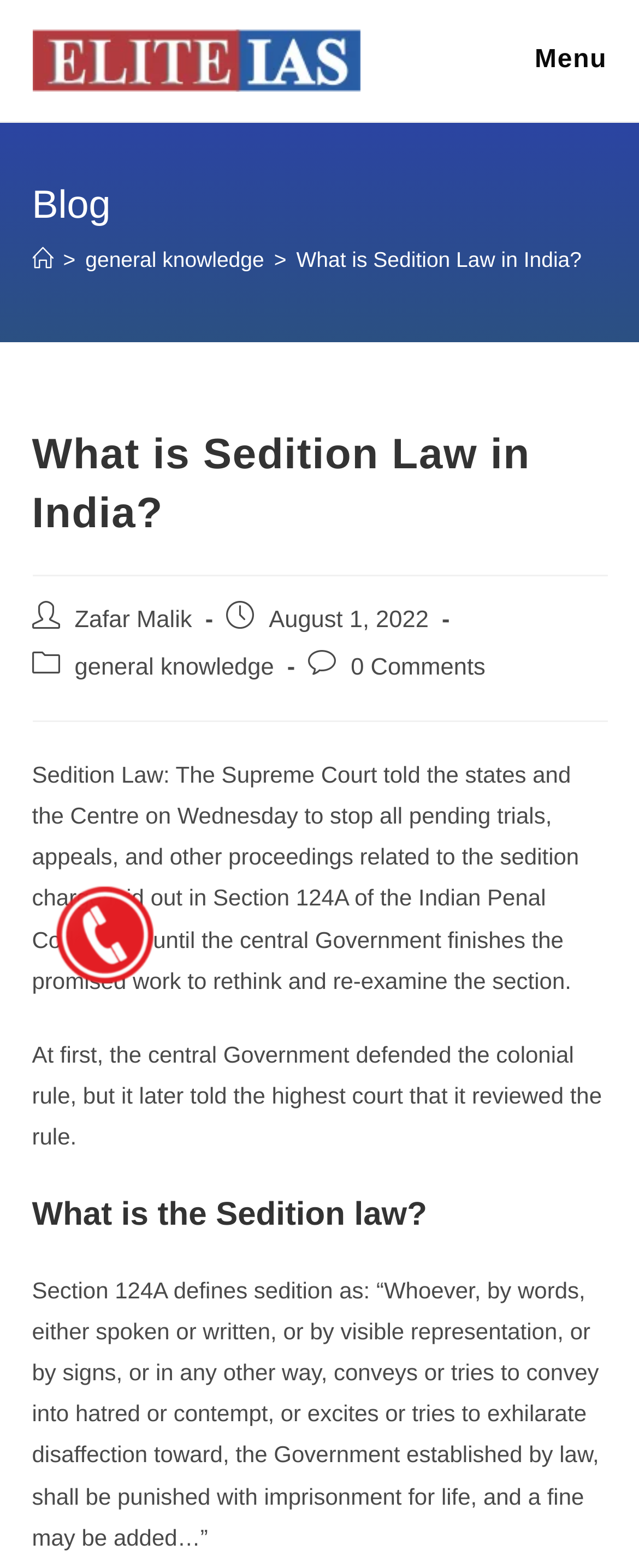What is the name of the author of this post?
Answer the question using a single word or phrase, according to the image.

Zafar Malik